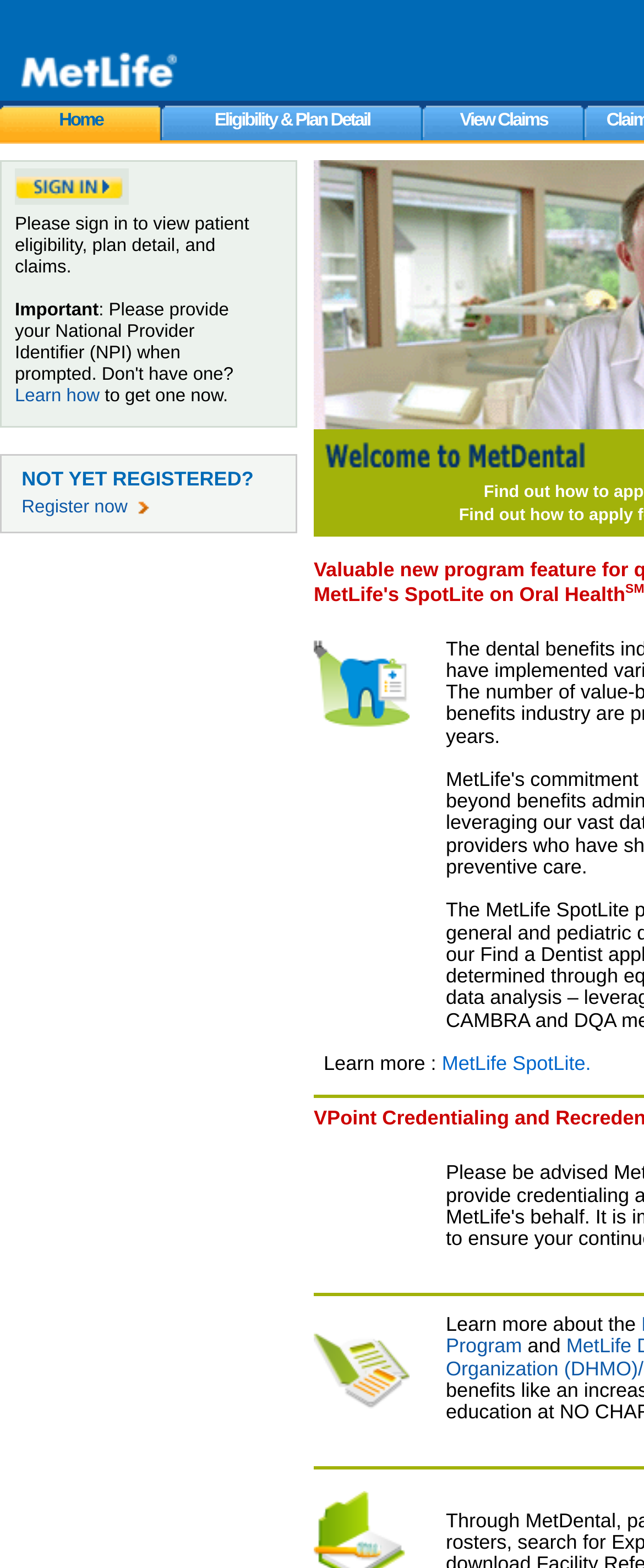Based on the image, please respond to the question with as much detail as possible:
What is the company logo displayed?

The company logo displayed is MetLife, which can be inferred from the image element with the text 'MetLife' at the top of the webpage.